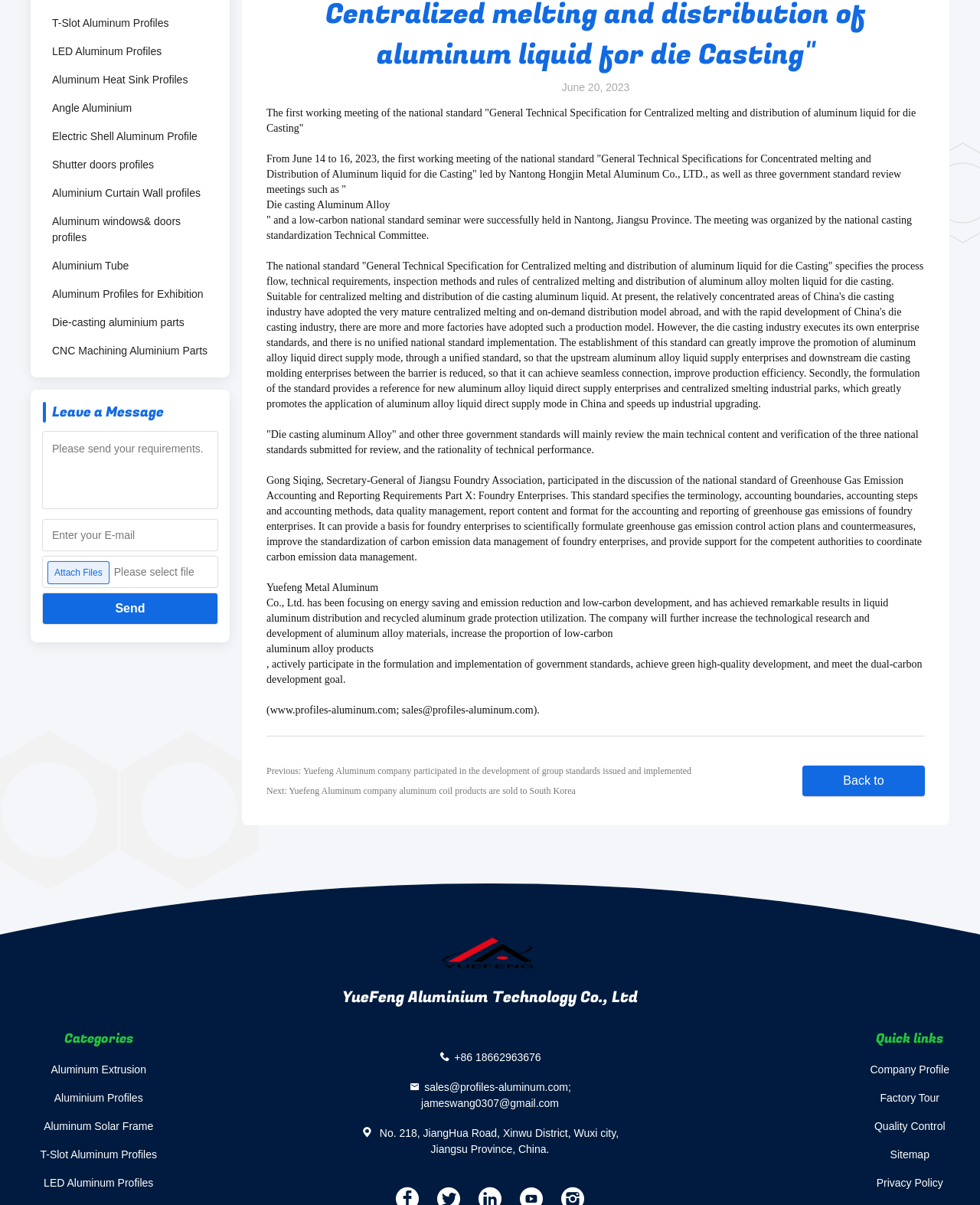Determine the bounding box coordinates of the UI element described by: "Shutter doors profiles".

[0.044, 0.125, 0.163, 0.149]